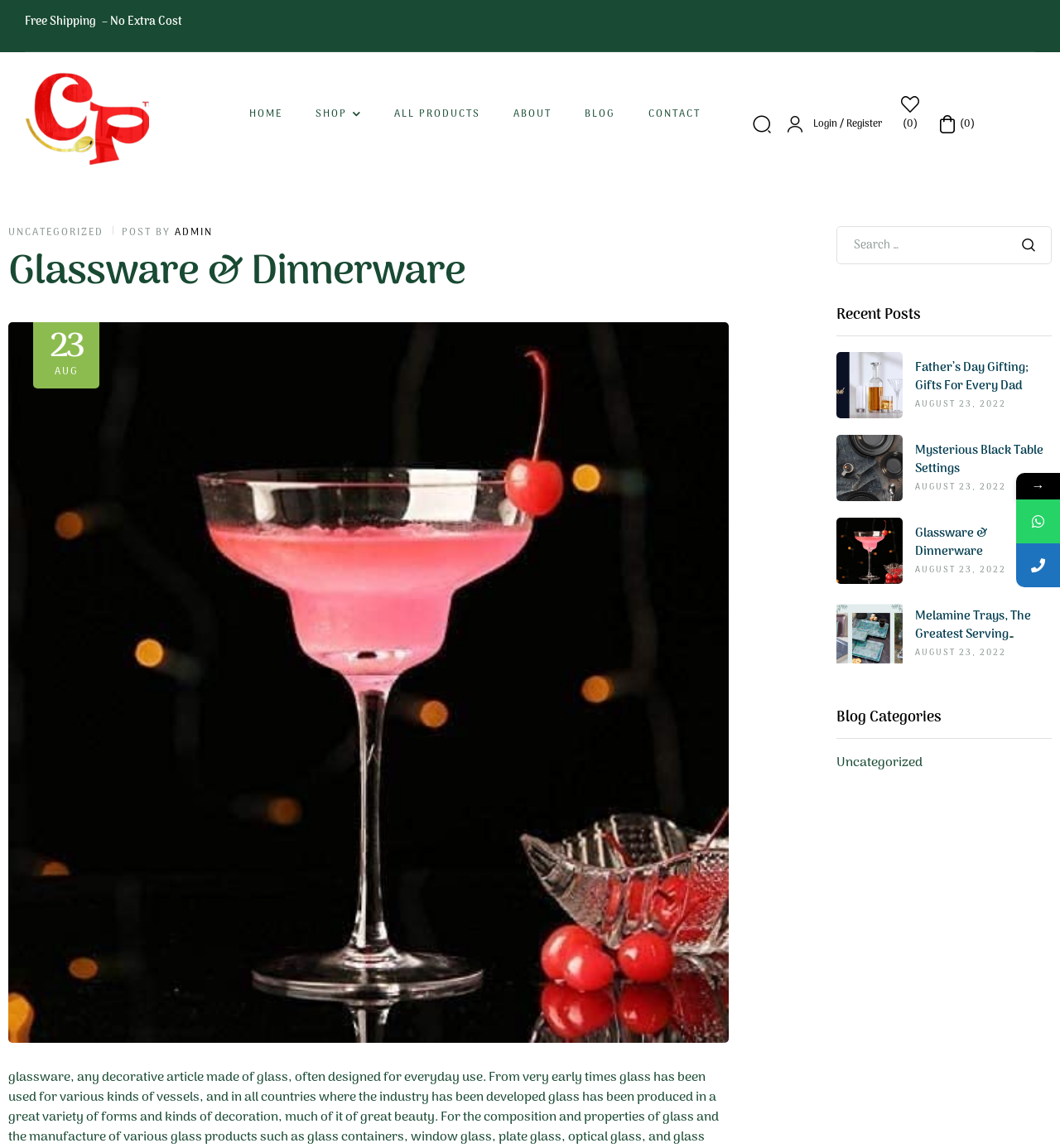Identify the bounding box coordinates of the clickable region to carry out the given instruction: "Click on the 'HOME' link".

[0.219, 0.072, 0.282, 0.127]